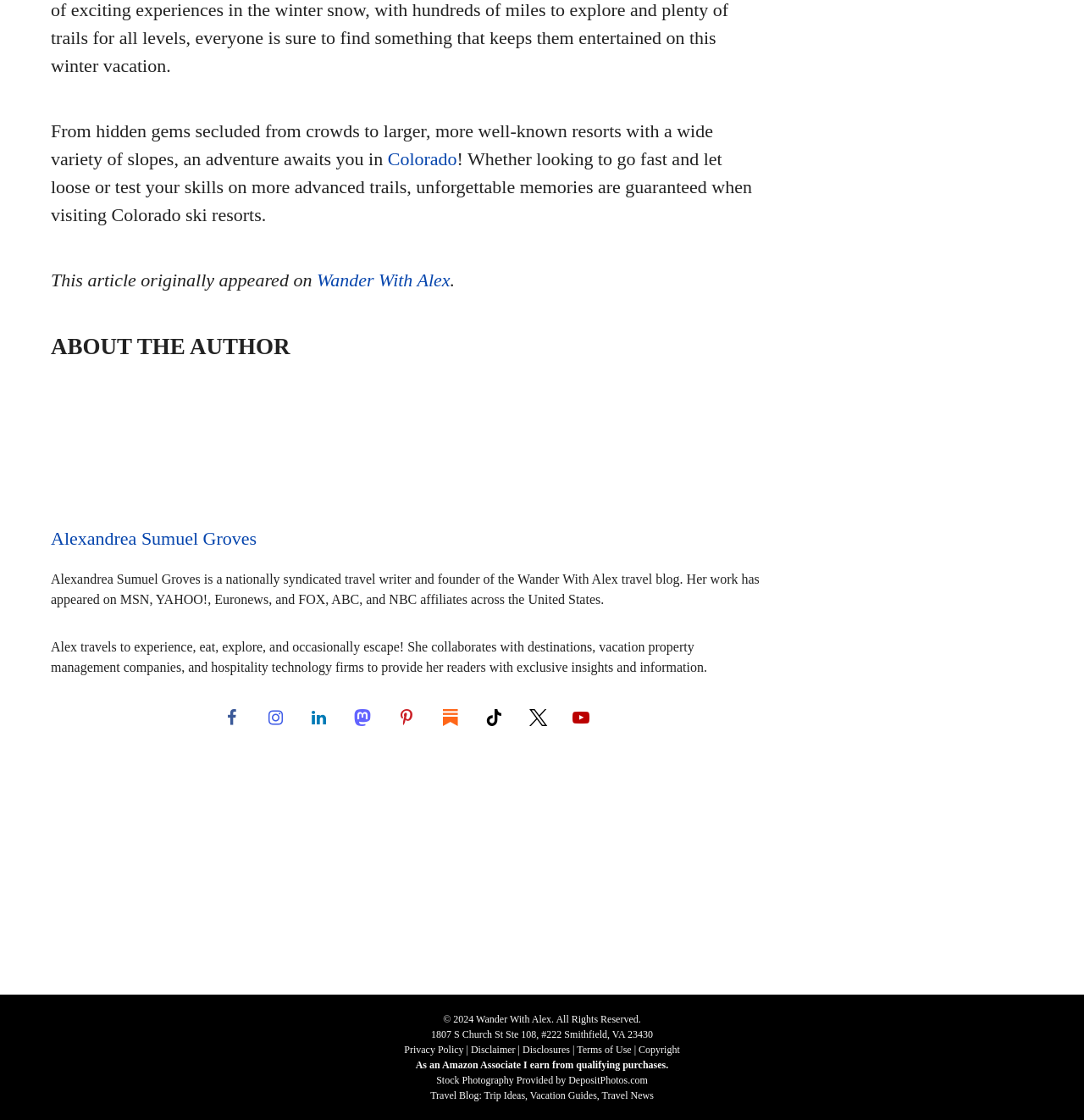Who is the author of the article?
Refer to the screenshot and respond with a concise word or phrase.

Alexandrea Sumuel Groves